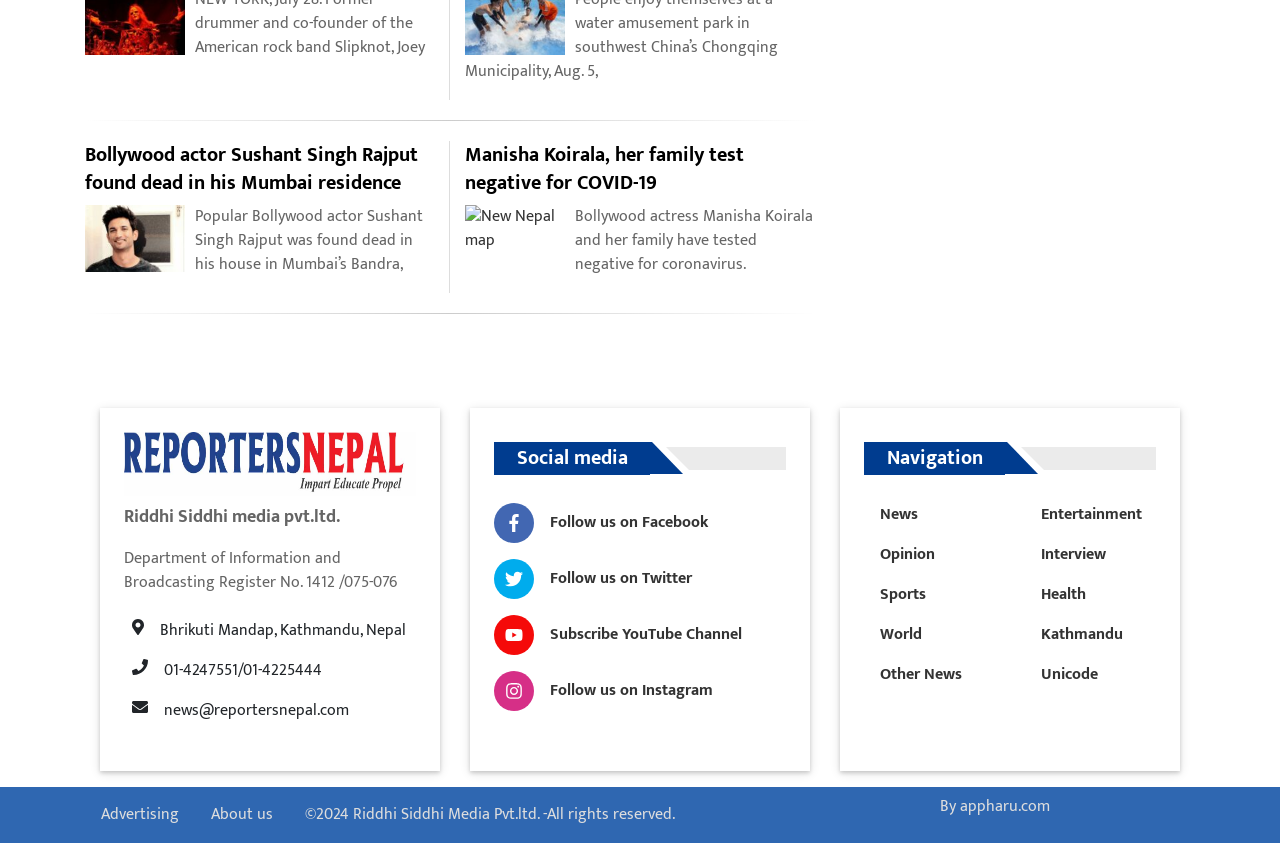What is the contact email address?
Using the image as a reference, answer with just one word or a short phrase.

news@reportersnepal.com